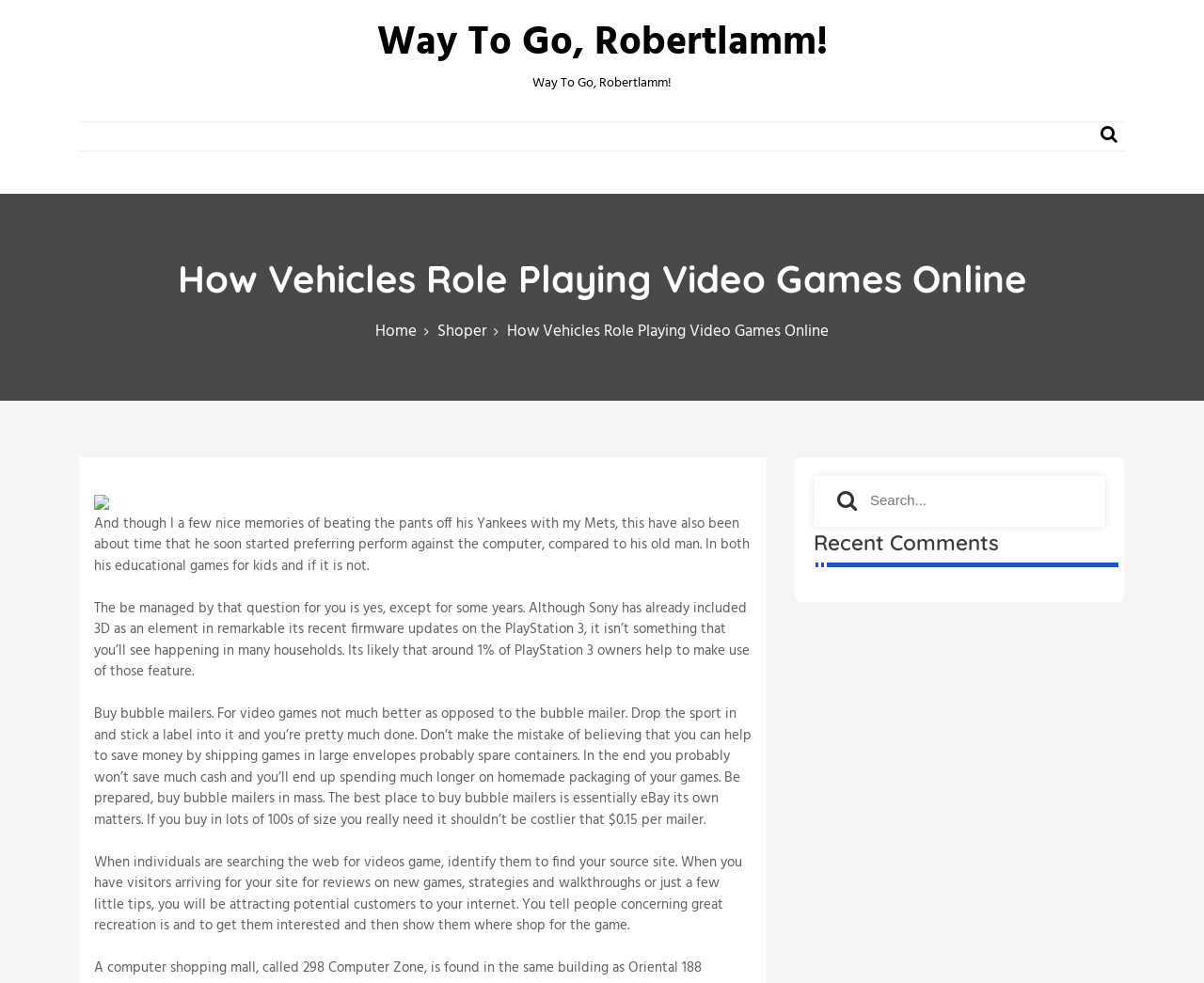Give a detailed explanation of the elements present on the webpage.

The webpage is about "How Vehicles Role Playing Video Games Online" and has a title "Way To Go, Robertlamm!". At the top, there is a link to the title, followed by a small icon. Below the title, there is a main heading that repeats the title of the webpage.

On the top-left corner, there is a navigation section with breadcrumbs, consisting of three links: "Home", "Shoper", and the current page title. 

The main content of the webpage is divided into several sections. The first section has an image on the left side, accompanied by three paragraphs of text. The text discusses the author's experience with video games, including playing against the computer and the use of 3D features on the PlayStation 3. 

Below the first section, there are three more sections of text, each discussing different topics related to video games. The first section talks about shipping video games using bubble mailers, the second section discusses promoting a website for video game reviews and walkthroughs, and the third section is not clearly summarized.

On the right side of the webpage, there is a complementary section that contains a search function. The search function has a text box and a search button with a magnifying glass icon. Above the search function, there is a heading that says "Recent Comments", but there are no comments listed.

Overall, the webpage appears to be a blog or article about video games, with a focus on the author's personal experiences and tips for gamers.